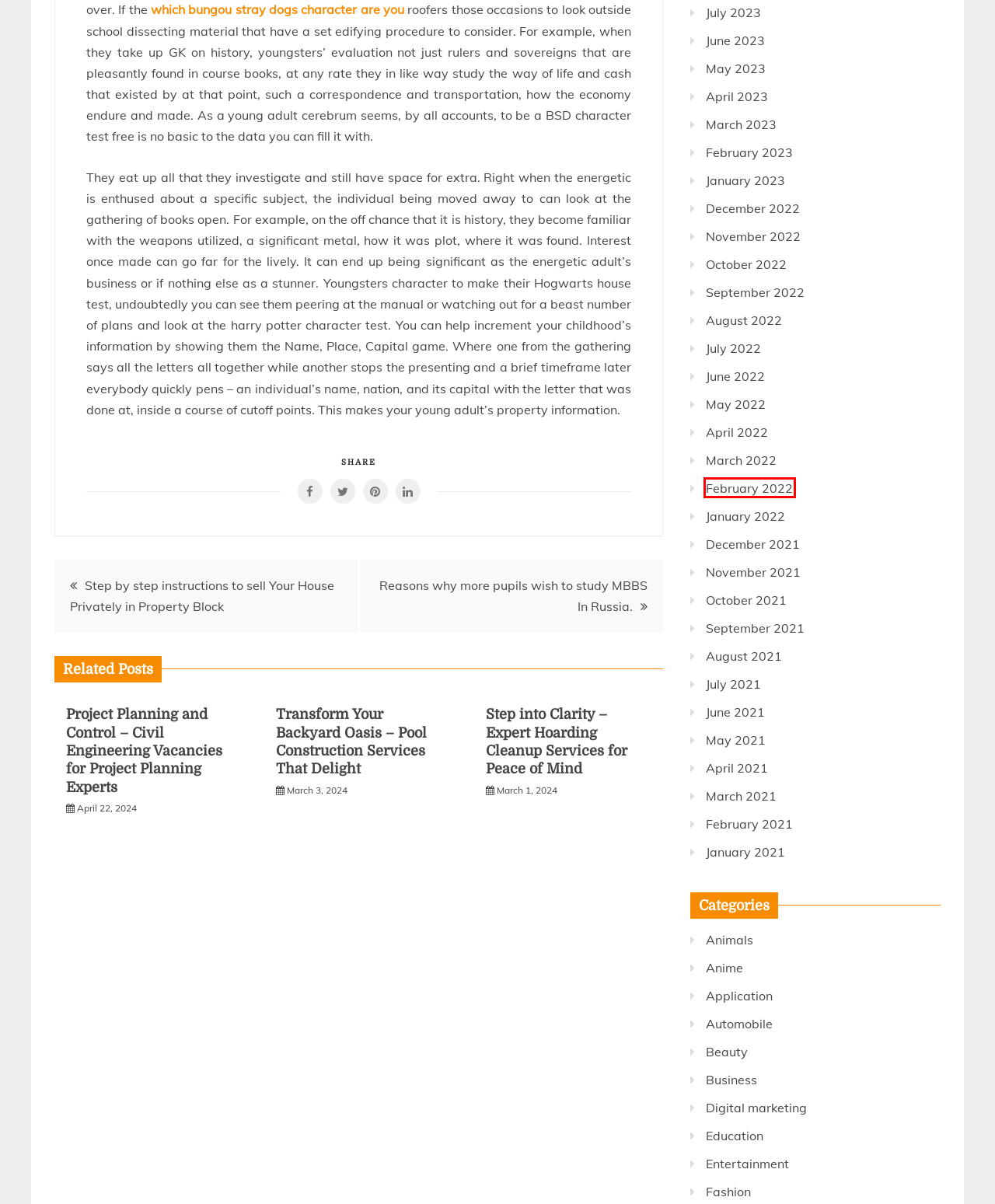Examine the webpage screenshot and identify the UI element enclosed in the red bounding box. Pick the webpage description that most accurately matches the new webpage after clicking the selected element. Here are the candidates:
A. December 2022 – Ambassade Duguatemala
B. Application – Ambassade Duguatemala
C. Beauty – Ambassade Duguatemala
D. July 2022 – Ambassade Duguatemala
E. November 2022 – Ambassade Duguatemala
F. February 2022 – Ambassade Duguatemala
G. Which Bungou Stray Dogs Character Are You? - BSD Quiz | QuizPin
H. May 2023 – Ambassade Duguatemala

F